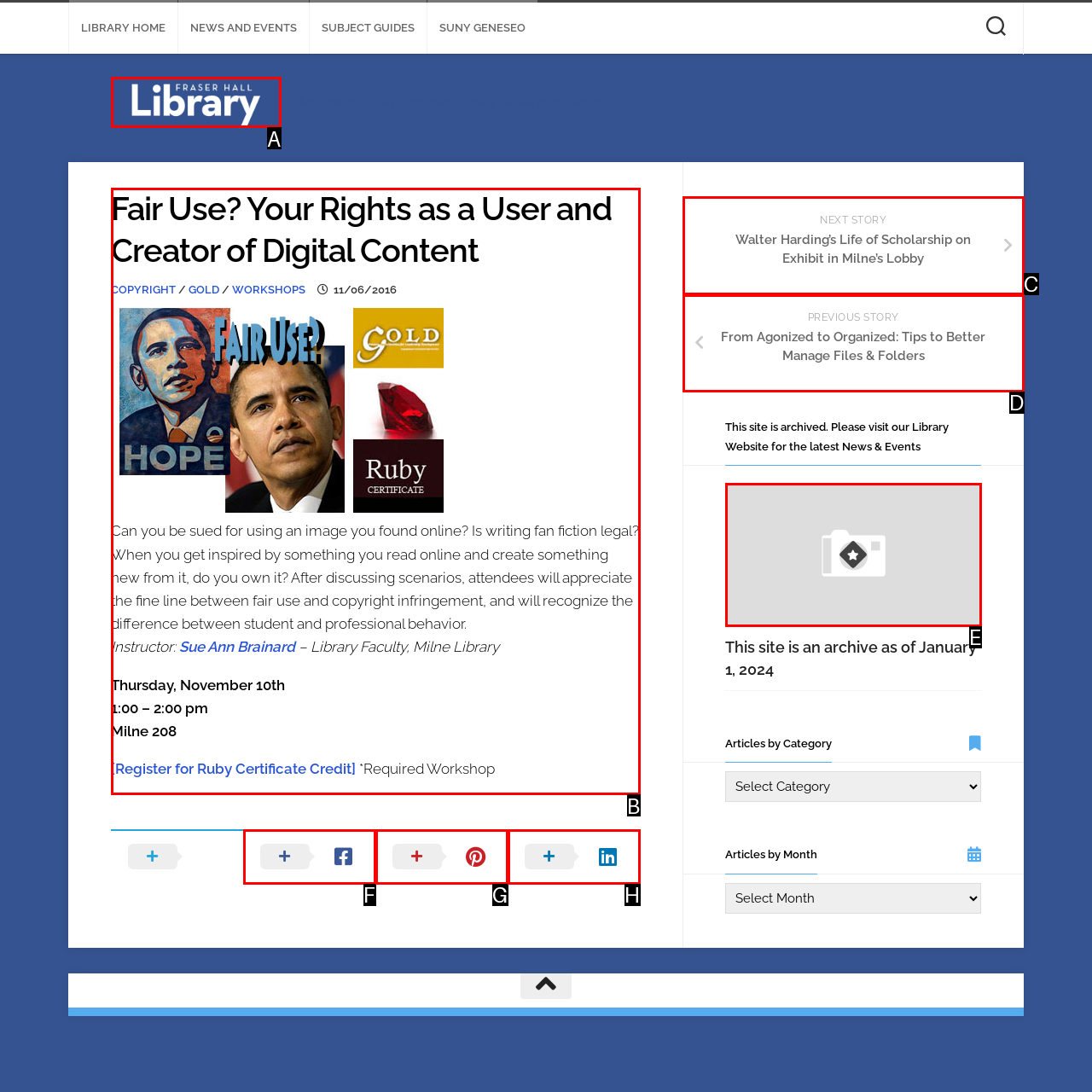Identify the HTML element that should be clicked to accomplish the task: Read the article about fair use
Provide the option's letter from the given choices.

B